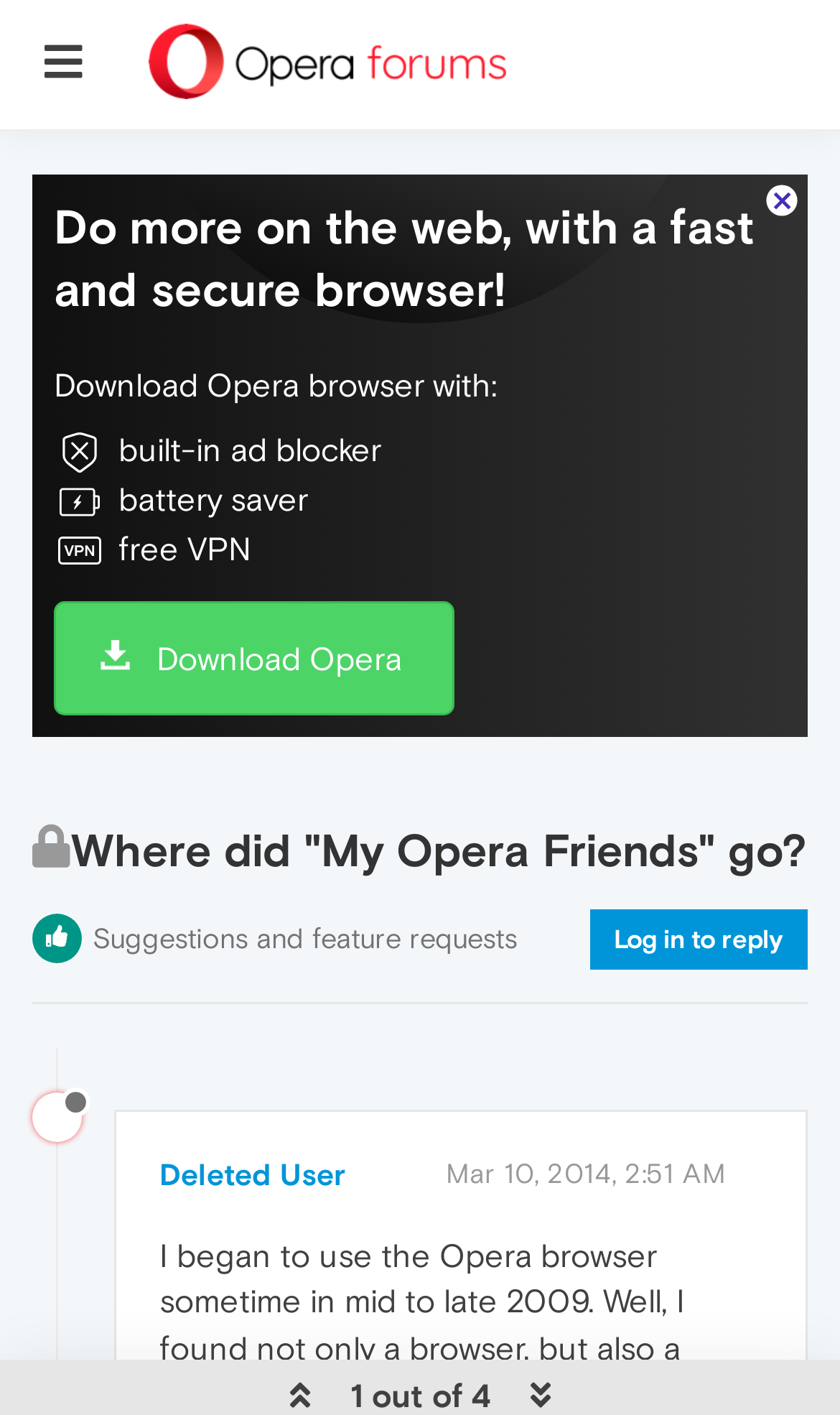Use a single word or phrase to answer the question: How many features are mentioned for the Opera browser?

3